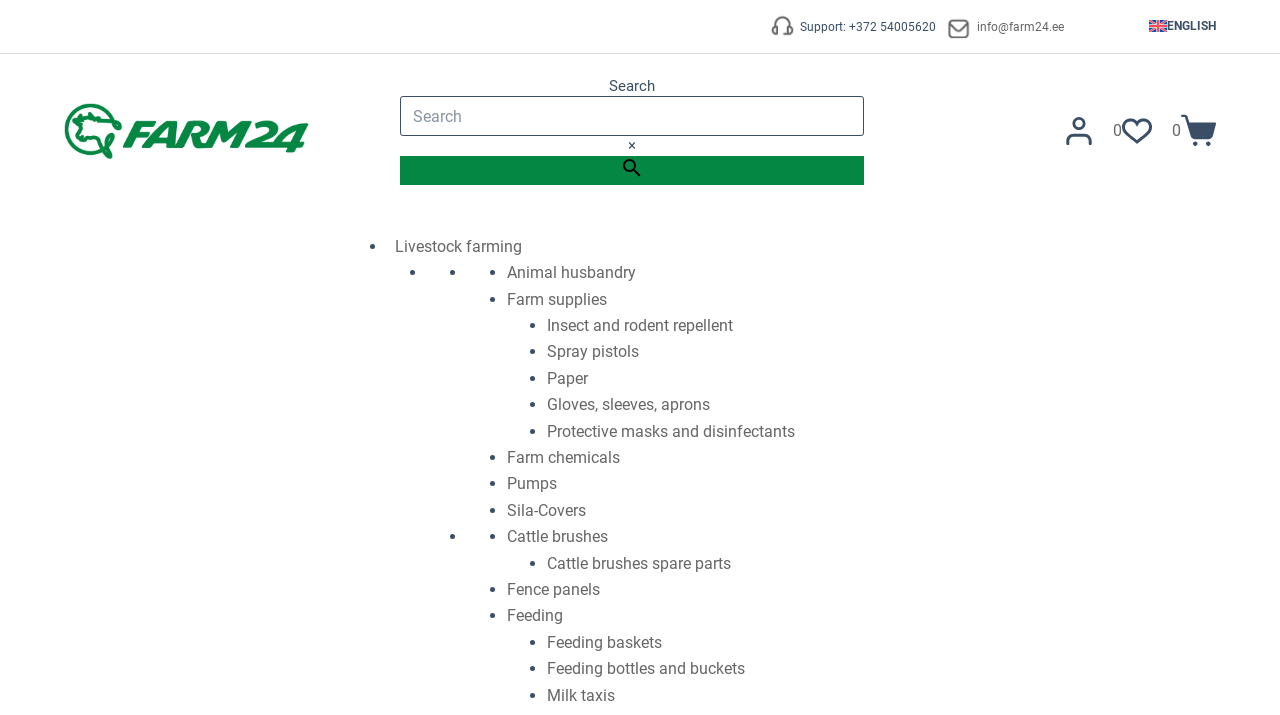Find the bounding box of the web element that fits this description: "Insect and rodent repellent".

[0.427, 0.442, 0.573, 0.469]